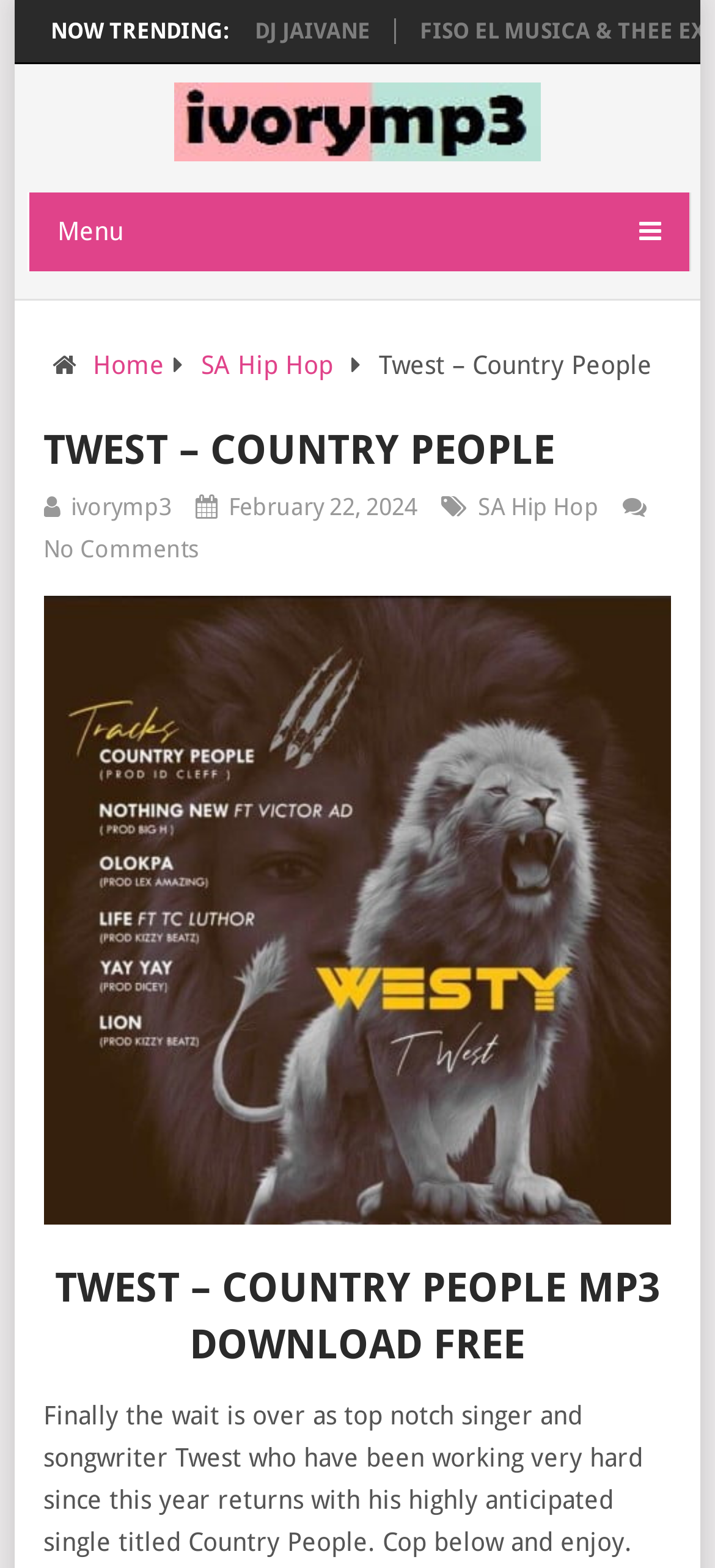Identify the bounding box for the UI element described as: "SA Hip Hop". The coordinates should be four float numbers between 0 and 1, i.e., [left, top, right, bottom].

[0.281, 0.223, 0.465, 0.242]